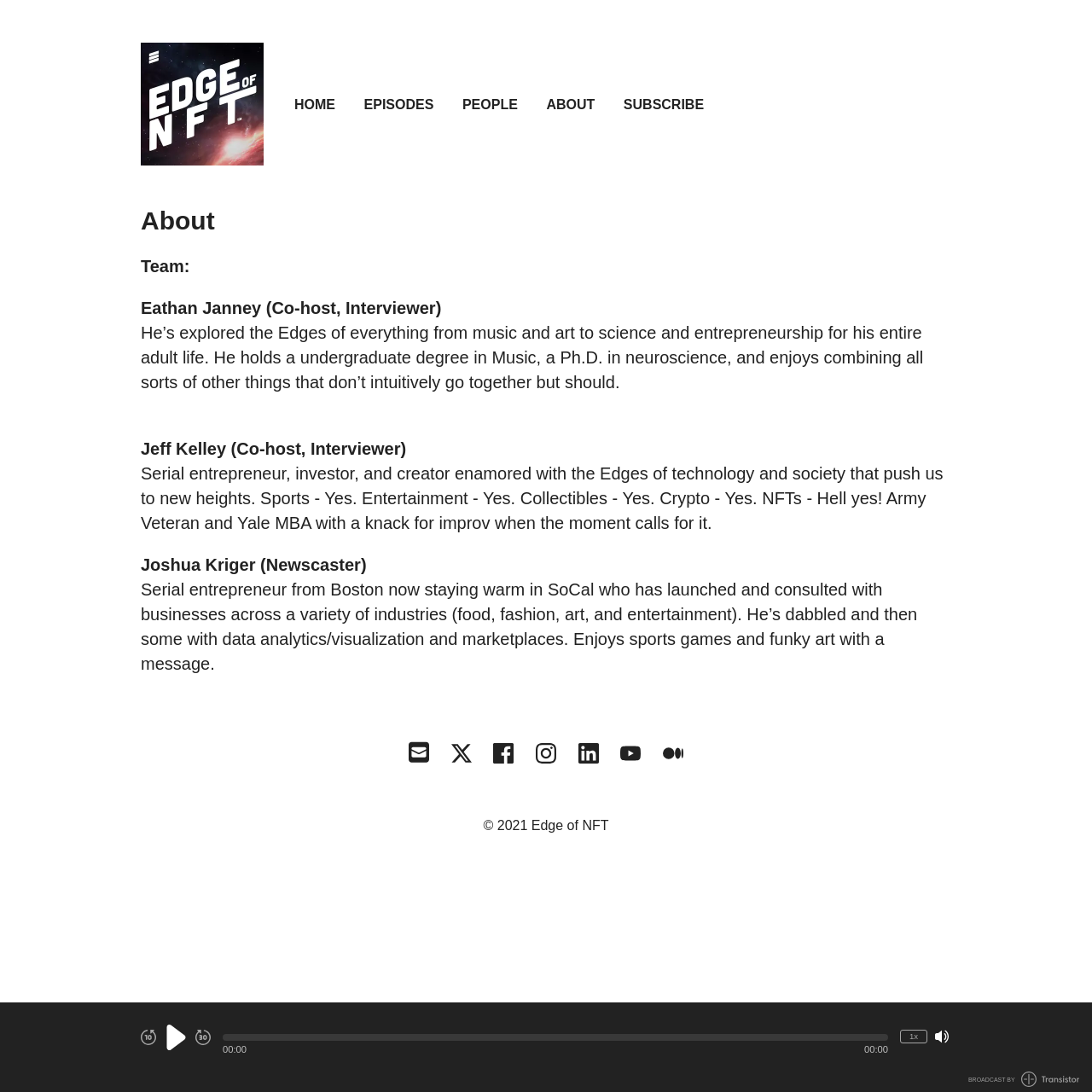Find the bounding box coordinates of the clickable element required to execute the following instruction: "Click on the HOME link". Provide the coordinates as four float numbers between 0 and 1, i.e., [left, top, right, bottom].

[0.27, 0.089, 0.307, 0.105]